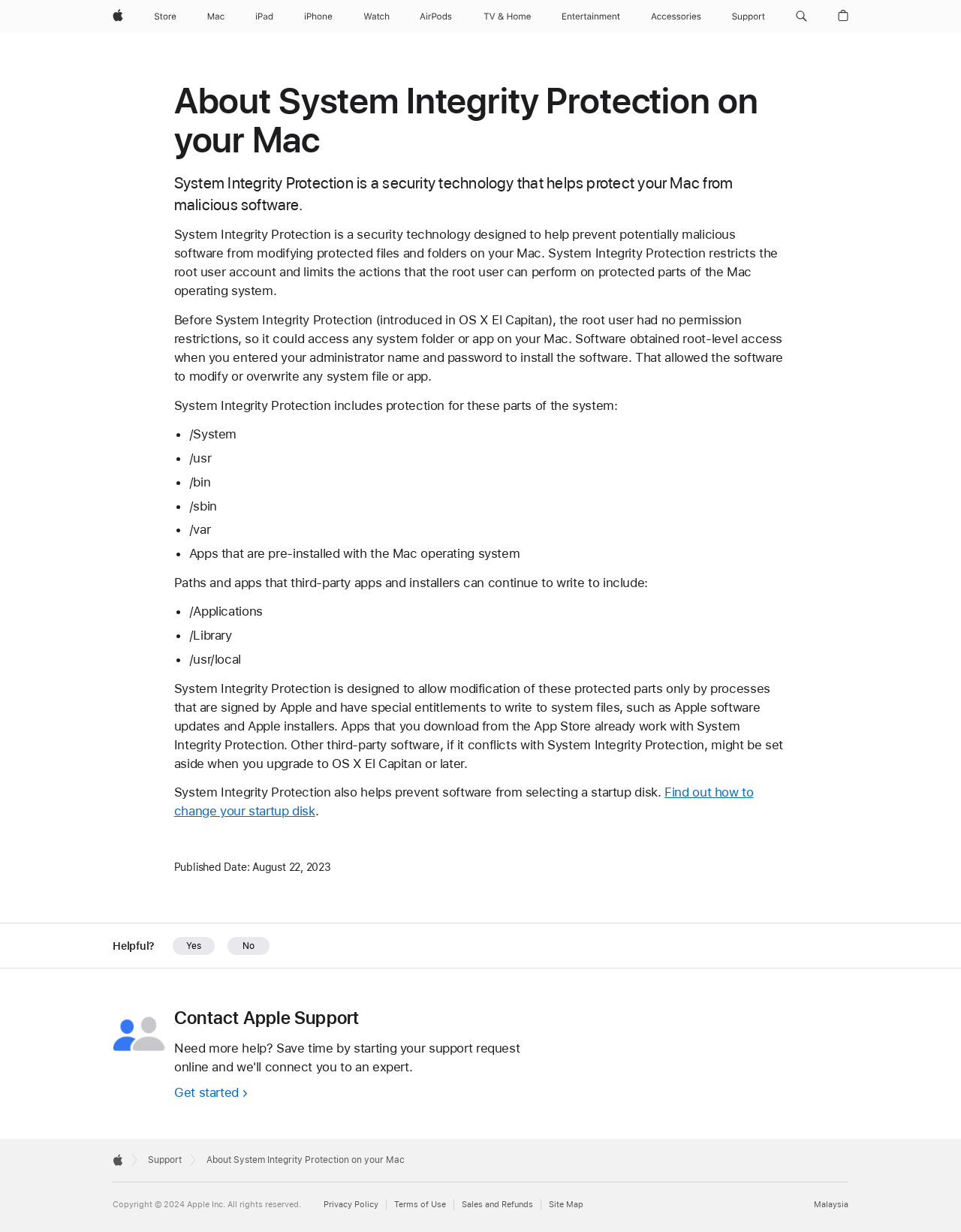Generate a detailed explanation of the webpage's features and information.

This webpage is about System Integrity Protection on Mac, a security technology that helps protect Macs from malicious software. At the top, there is a navigation bar with links to various Apple products and services, including Apple, Store, Mac, iPad, iPhone, Watch, AirPods, TV and Home, Entertainment, Accessories, and Support. Each link has an accompanying image. There is also a search button and a shopping bag button on the right side of the navigation bar.

Below the navigation bar, there is a main section with a heading that reads "About System Integrity Protection on your Mac." This section contains several paragraphs of text that explain what System Integrity Protection is, how it works, and what it protects. The text is divided into sections with headings and bullet points, making it easy to read and understand.

The webpage also lists the parts of the system that are protected by System Integrity Protection, including /System, /usr, /bin, /sbin, /var, and apps that are pre-installed with the Mac operating system. Additionally, it mentions the paths and apps that third-party apps and installers can continue to write to, such as /Applications, /Library, and /usr/local.

At the bottom of the page, there is a link to find out how to change the startup disk, as well as a published date and a timestamp. Overall, the webpage provides detailed information about System Integrity Protection and its role in protecting Macs from malicious software.